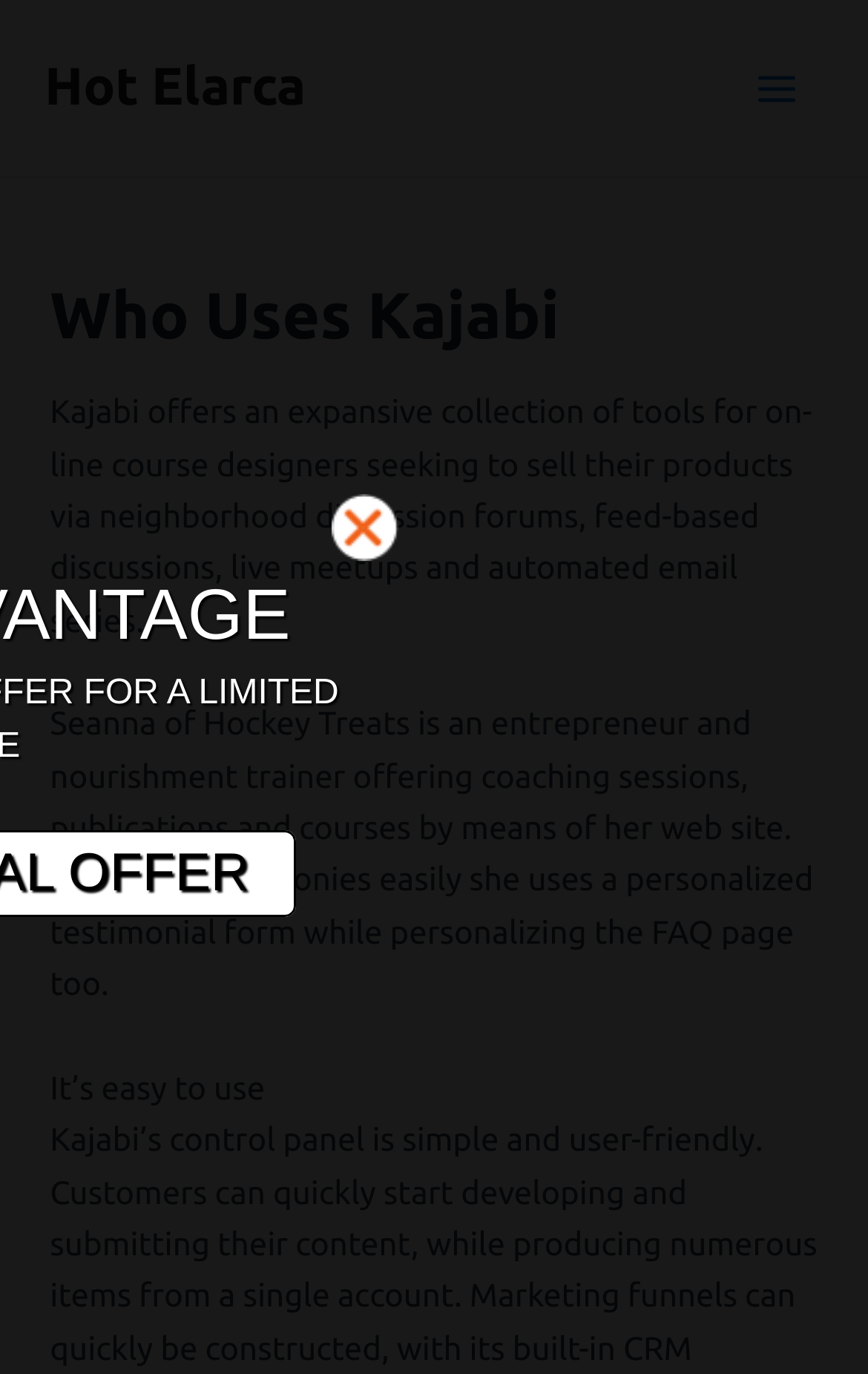Please answer the following question using a single word or phrase: 
How does Seanna collect testimonials?

Personalized testimonial form